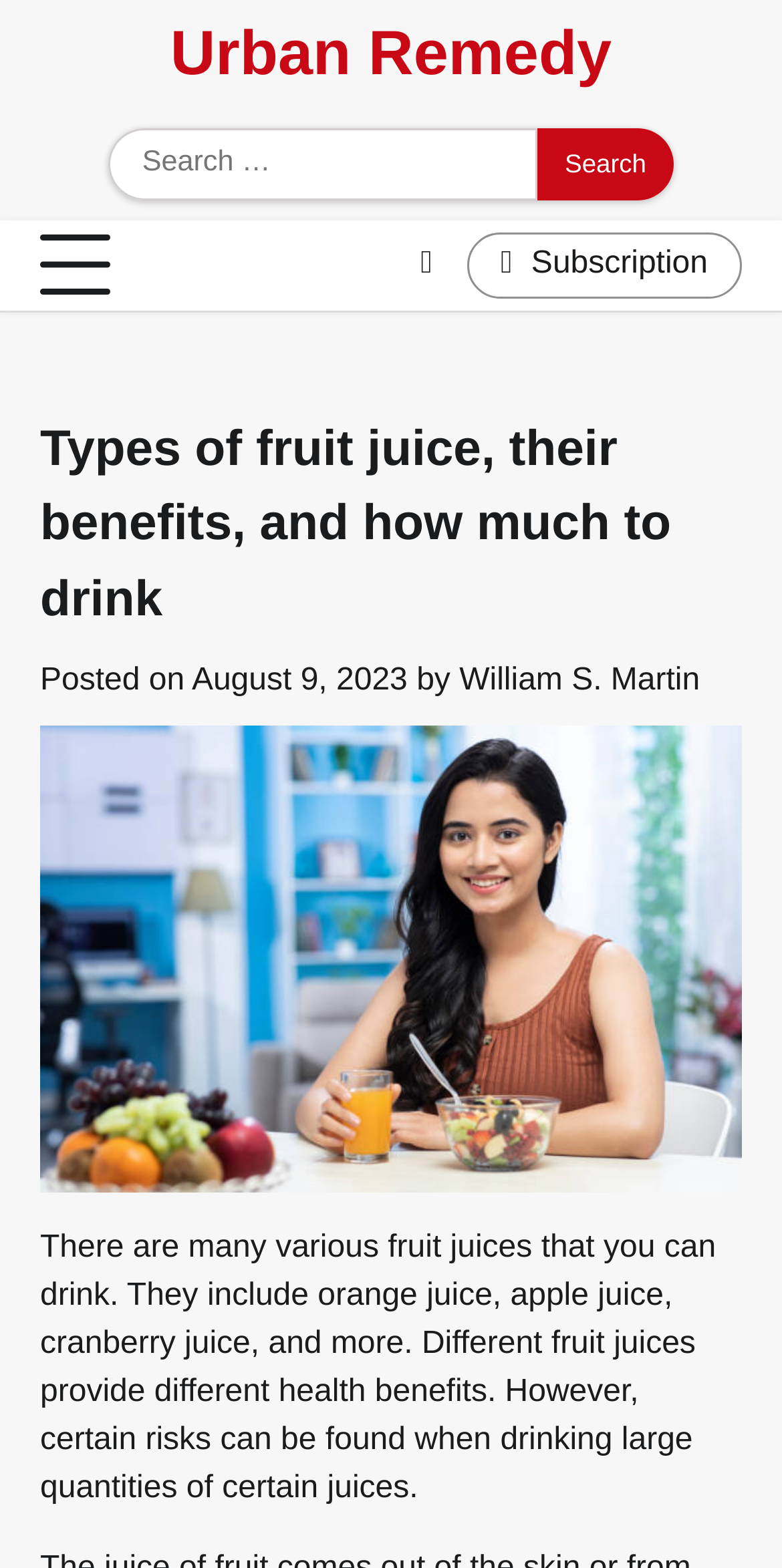Give a concise answer using one word or a phrase to the following question:
What is the purpose of the search box?

To search for content